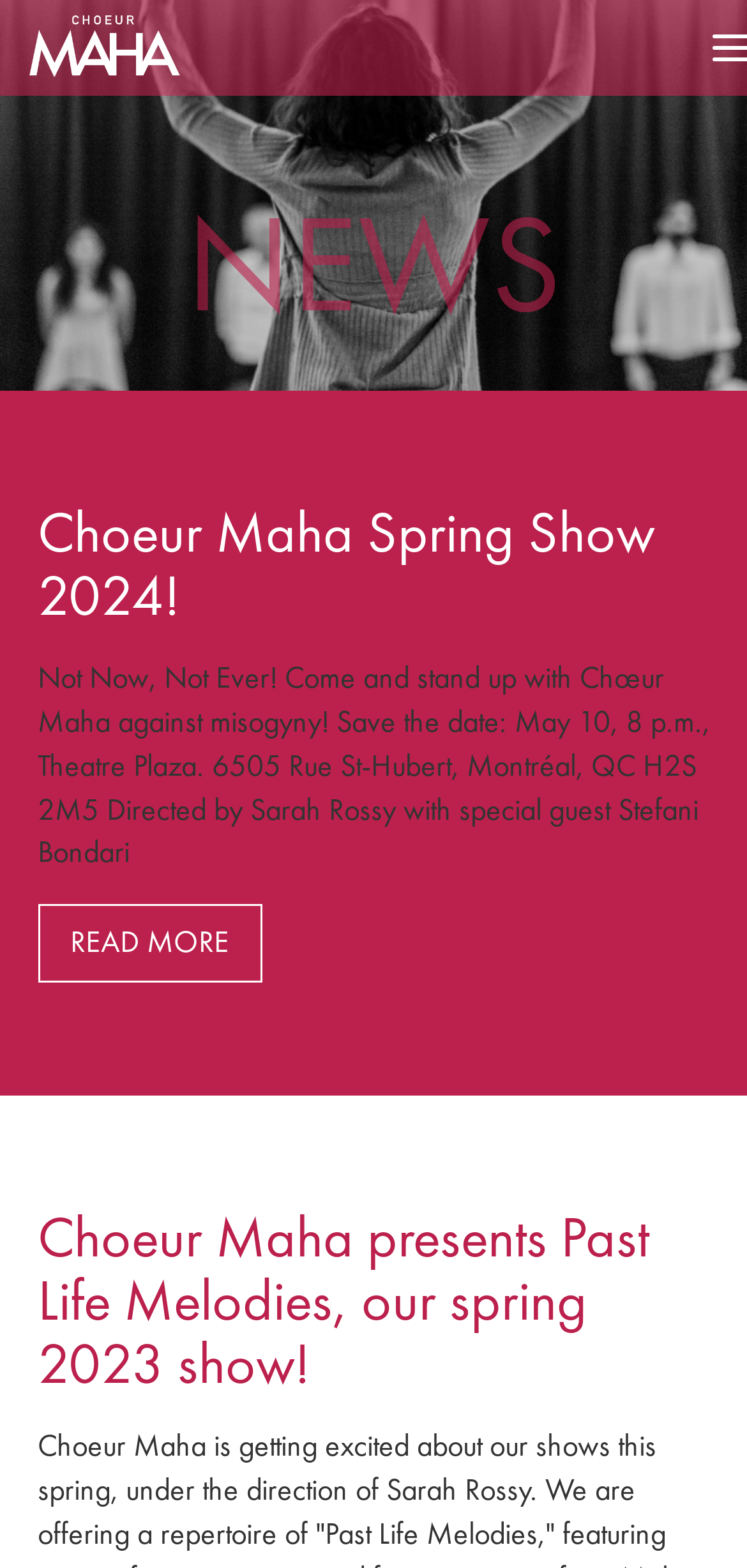Given the element description: "Volunteers", predict the bounding box coordinates of this UI element. The coordinates must be four float numbers between 0 and 1, given as [left, top, right, bottom].

None